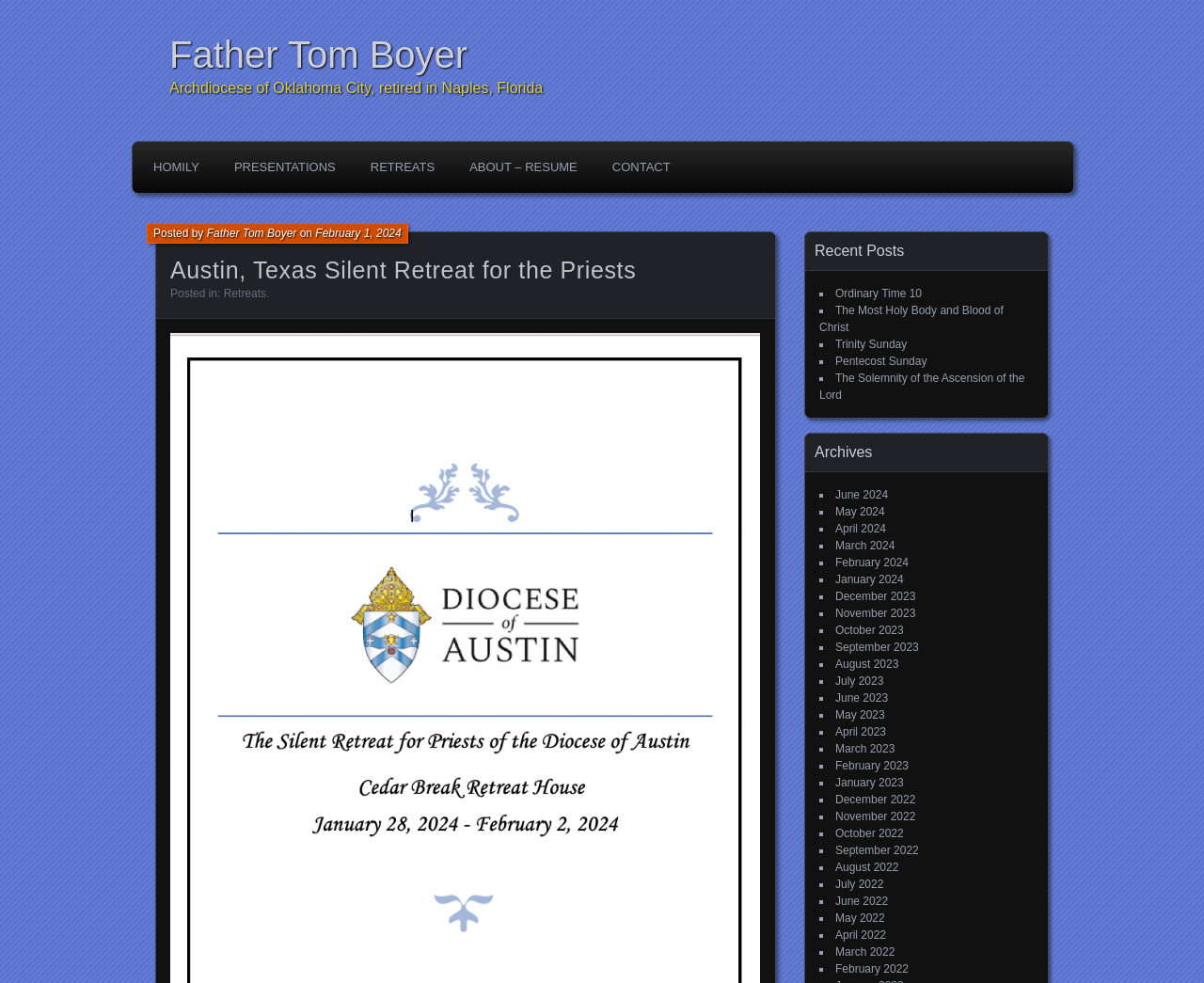Answer the following query concisely with a single word or phrase:
What type of retreat is mentioned on the webpage?

Silent Retreat